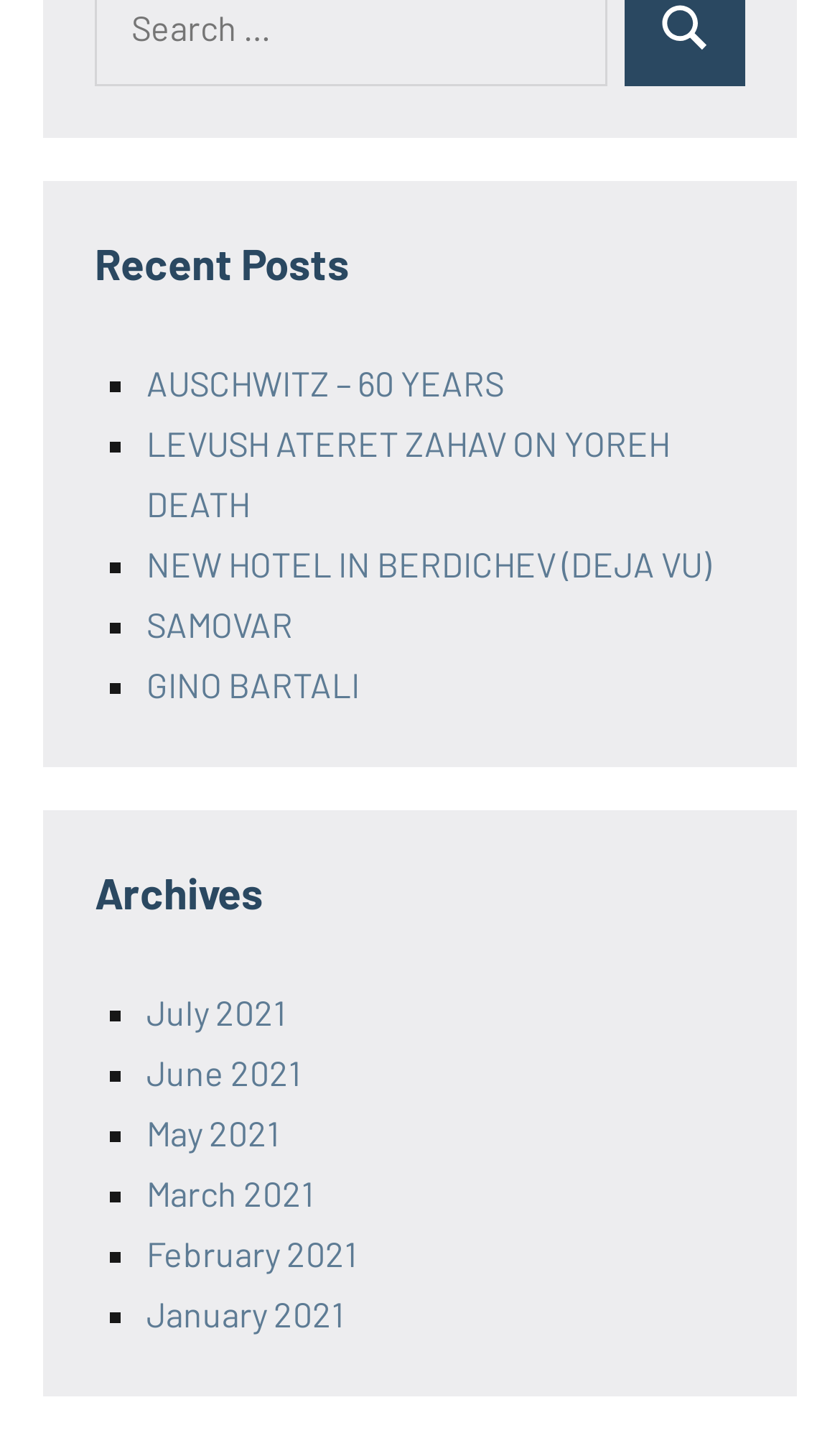How many posts are listed under 'Recent Posts'?
We need a detailed and meticulous answer to the question.

There are 5 links listed under the 'Recent Posts' heading, each preceded by a '■' list marker.